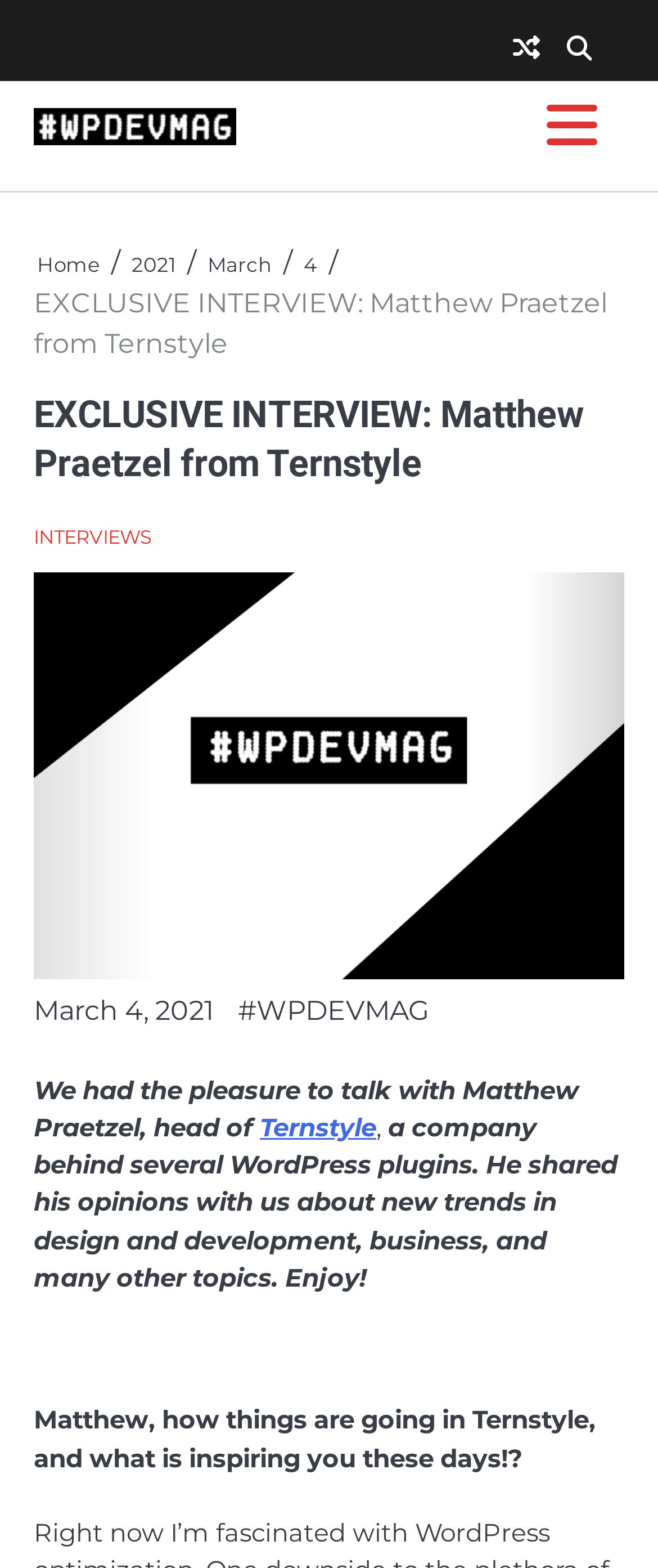Identify the bounding box coordinates of the clickable region required to complete the instruction: "Visit the Ternstyle website". The coordinates should be given as four float numbers within the range of 0 and 1, i.e., [left, top, right, bottom].

[0.395, 0.71, 0.572, 0.729]